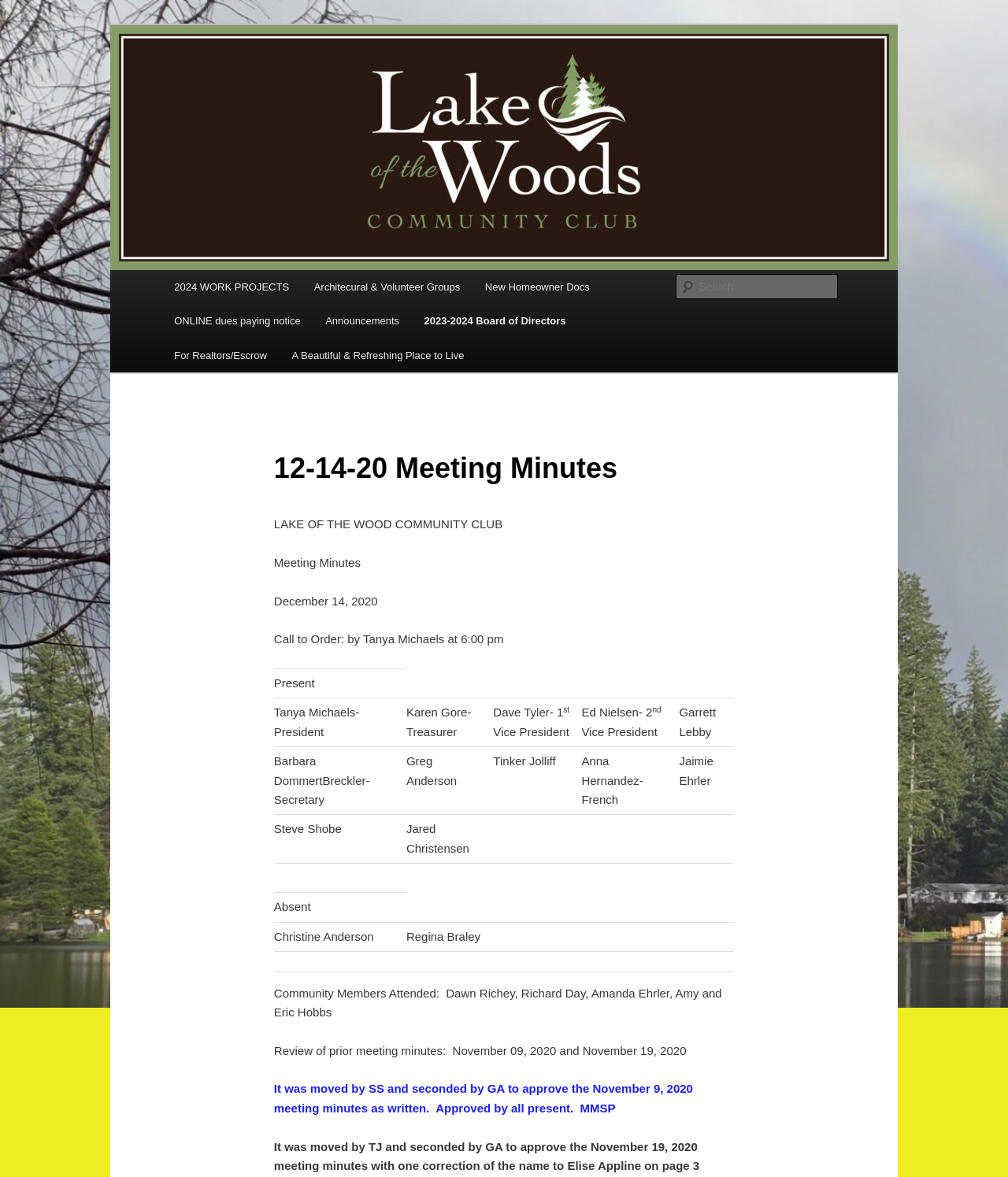Please identify the bounding box coordinates of the area that needs to be clicked to fulfill the following instruction: "View 12-14-20 Meeting Minutes."

[0.272, 0.372, 0.728, 0.421]